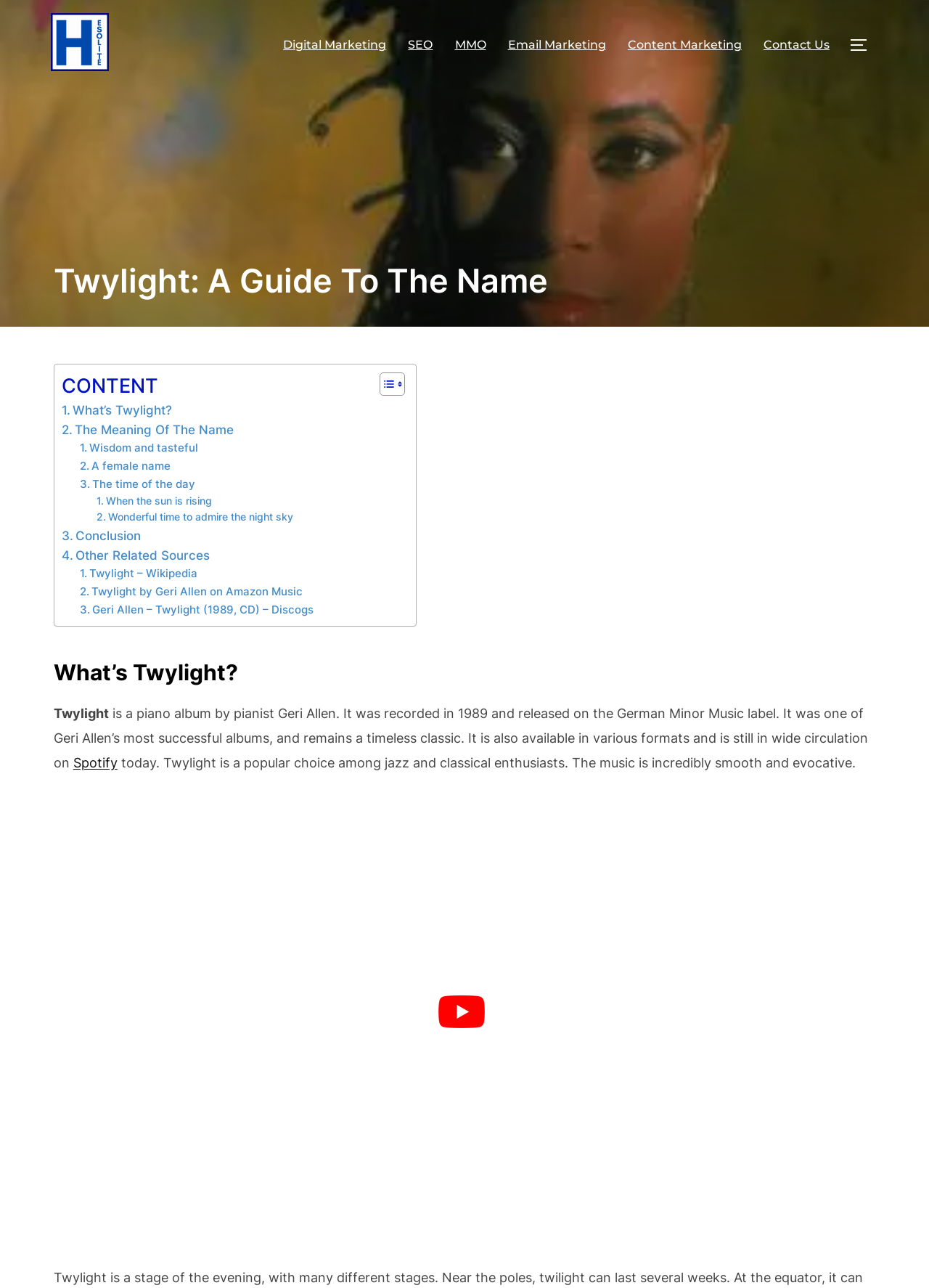Explain the webpage's design and content in an elaborate manner.

The webpage is about Twylight, a piano album by Geri Allen. At the top left, there is a link to "Hesolite" accompanied by a small image. A horizontal navigation menu is located above the main content, featuring links to various topics such as Digital Marketing, SEO, MMO, Email Marketing, Content Marketing, and Contact Us.

On the right side, there is a button to toggle the sidebar and navigation. Below this button, a large image of Geri Allen takes up most of the width. Above the image, there is a header with the title "Twylight: A Guide To The Name". 

The main content is organized into a table layout, with a header "CONTENT" and a link to toggle the table of content. Below this, there are several links to different sections, including "What's Twylight?", "The Meaning Of The Name", "Wisdom and tasteful", and others. Each section has a brief description or title.

The main text content starts with a heading "What's Twylight?" followed by a paragraph describing the album, including its release year, label, and popularity. There is also a link to Spotify and a brief description of the music style. At the bottom, there is a large figure or image that takes up most of the width.

Overall, the webpage provides information about the Twylight album, its background, and its significance, with a clean and organized layout.